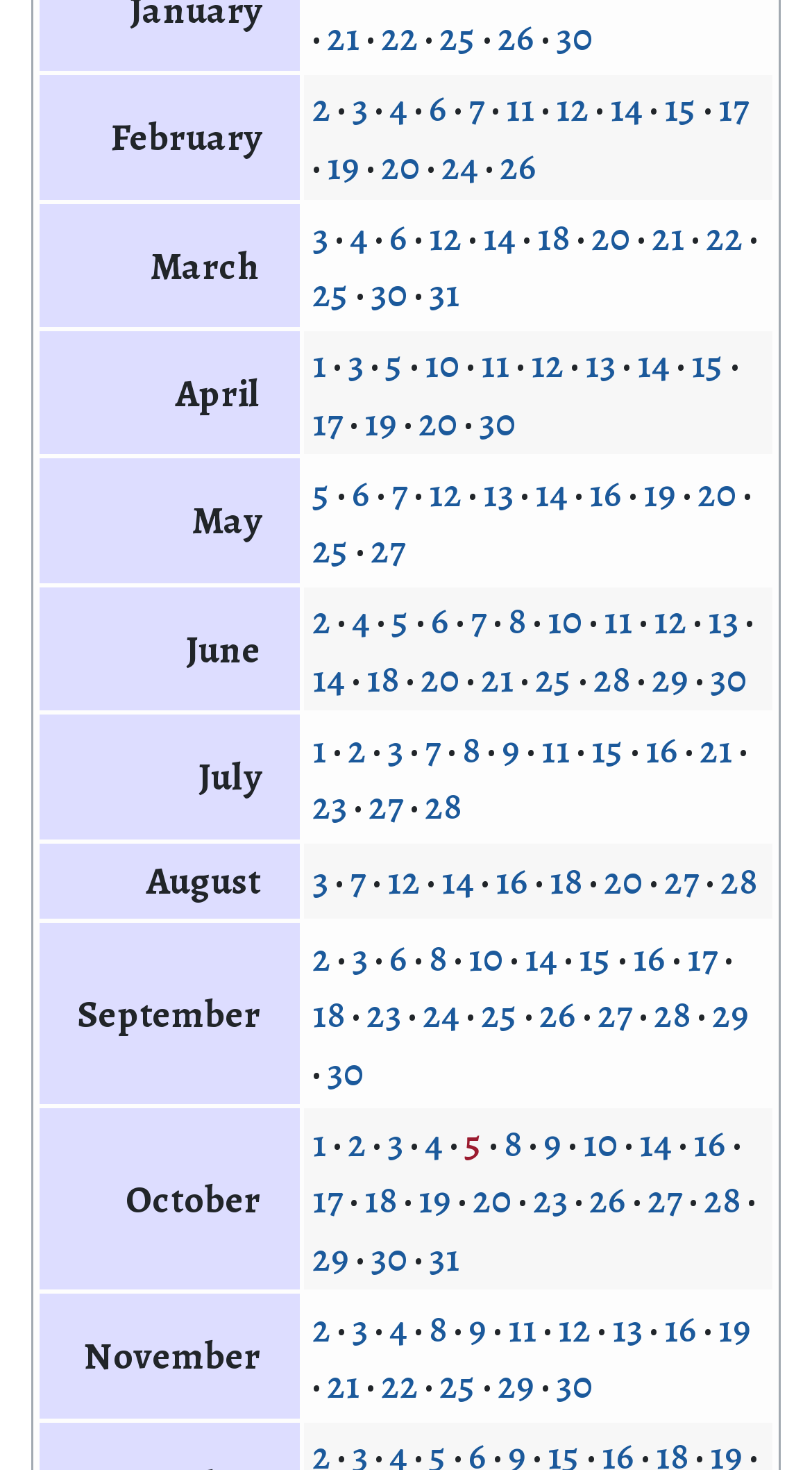Kindly determine the bounding box coordinates of the area that needs to be clicked to fulfill this instruction: "Select 20".

[0.47, 0.095, 0.518, 0.13]